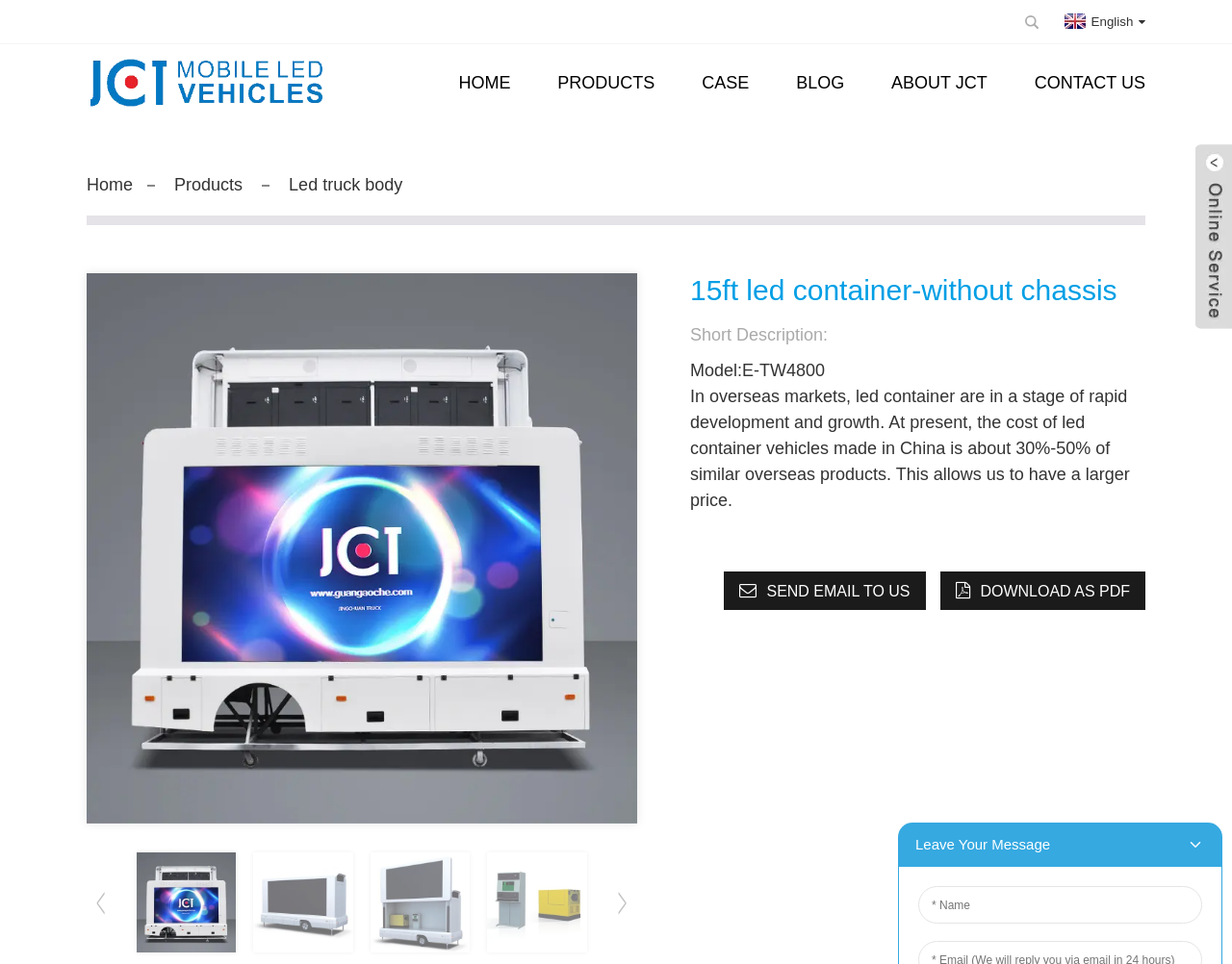Can you find the bounding box coordinates for the element to click on to achieve the instruction: "Download as PDF"?

[0.764, 0.593, 0.93, 0.633]